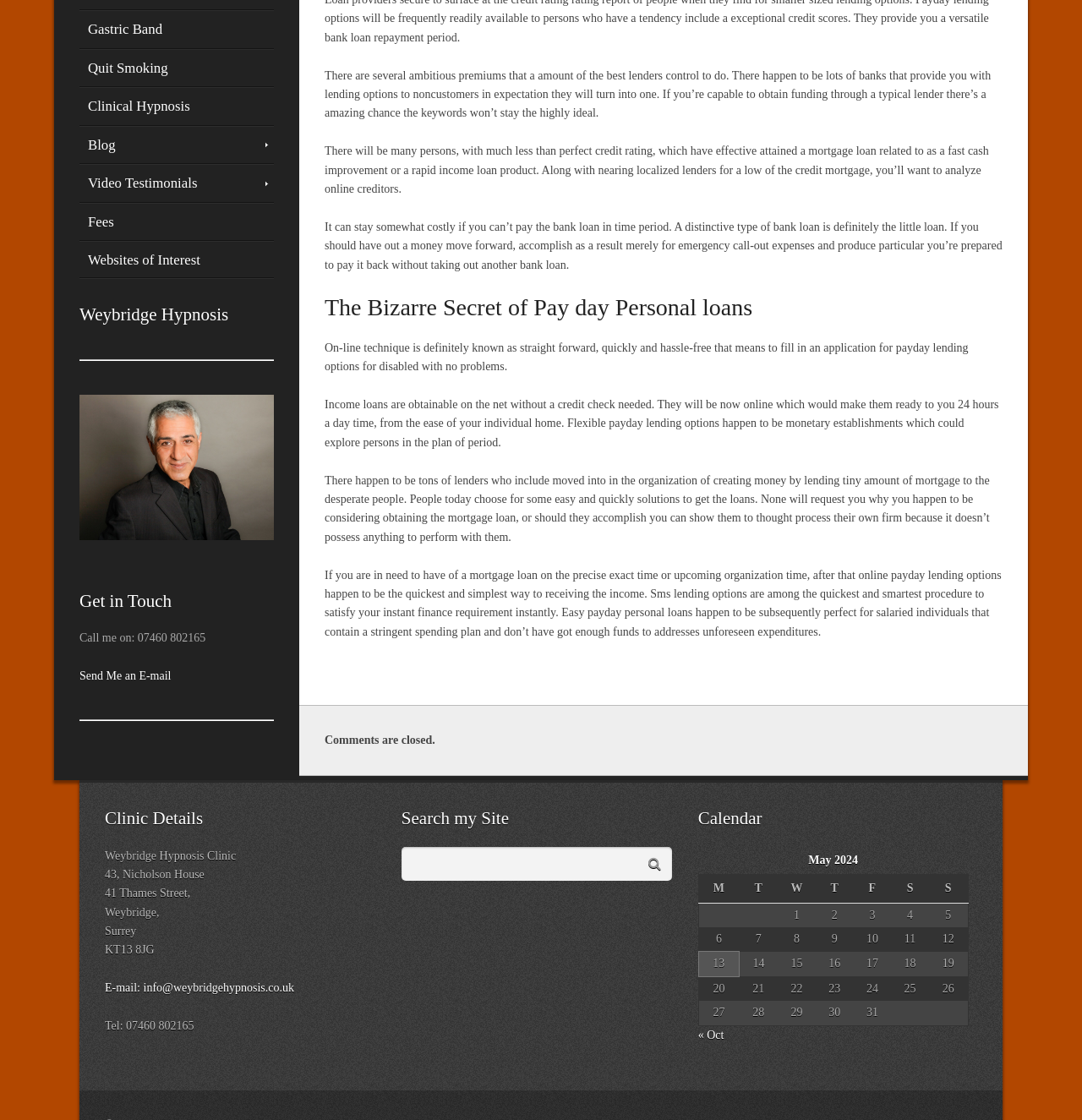Using floating point numbers between 0 and 1, provide the bounding box coordinates in the format (top-left x, top-left y, bottom-right x, bottom-right y). Locate the UI element described here: Send Me an E-mail

[0.073, 0.598, 0.158, 0.609]